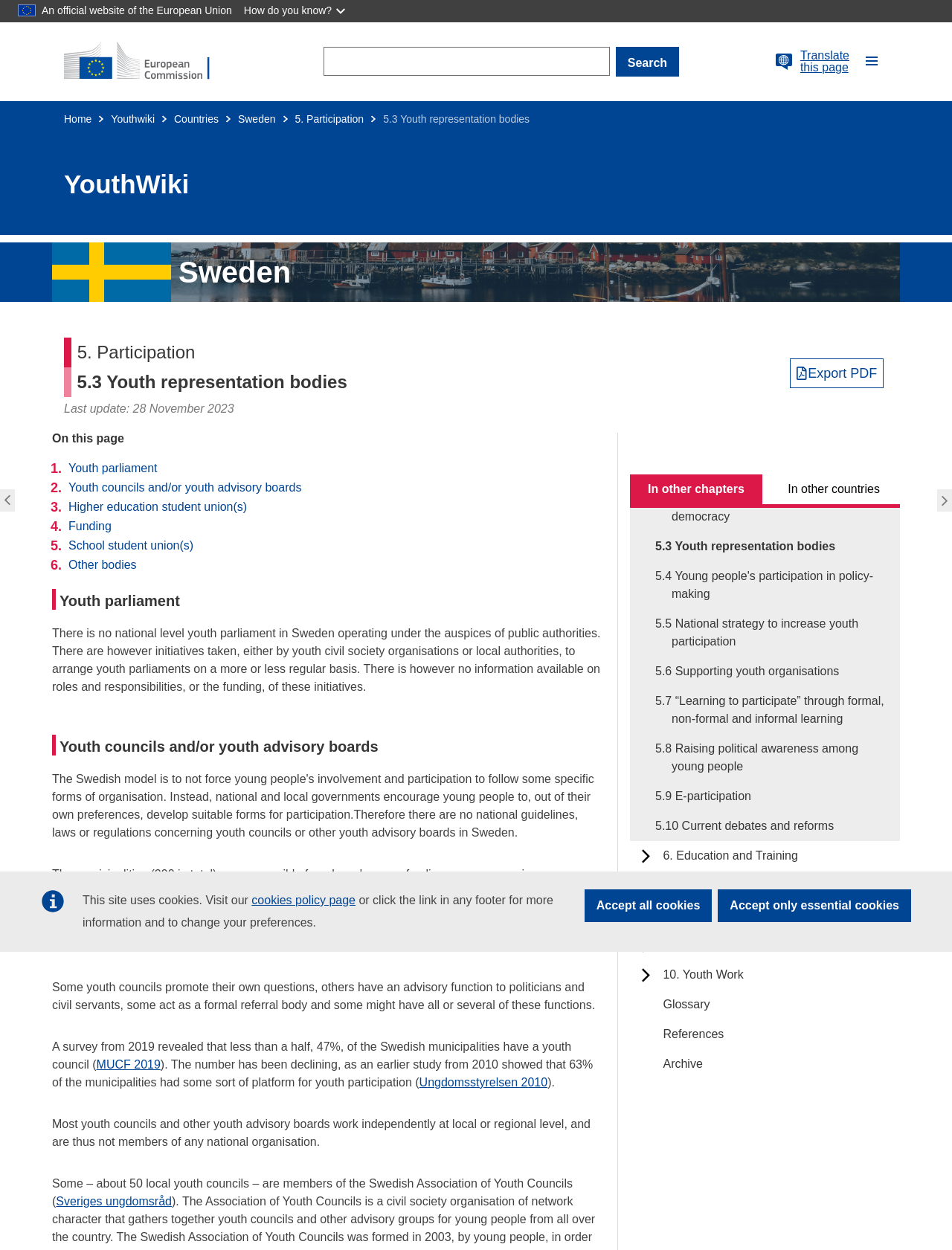Pinpoint the bounding box coordinates of the area that should be clicked to complete the following instruction: "Search for something". The coordinates must be given as four float numbers between 0 and 1, i.e., [left, top, right, bottom].

[0.647, 0.037, 0.713, 0.061]